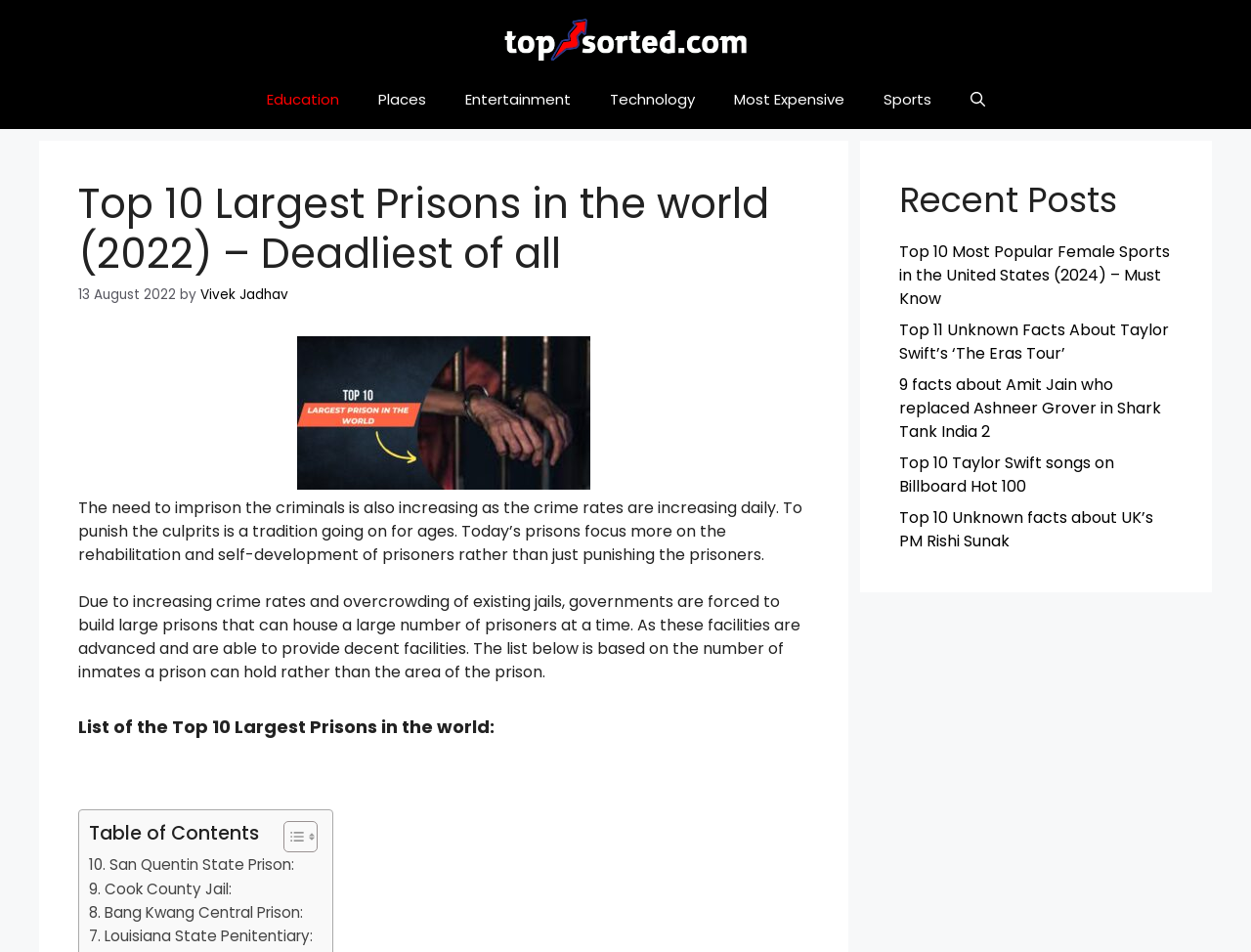Can you pinpoint the bounding box coordinates for the clickable element required for this instruction: "Read the article about 'Largest Prison in the world'"? The coordinates should be four float numbers between 0 and 1, i.e., [left, top, right, bottom].

[0.238, 0.497, 0.472, 0.521]